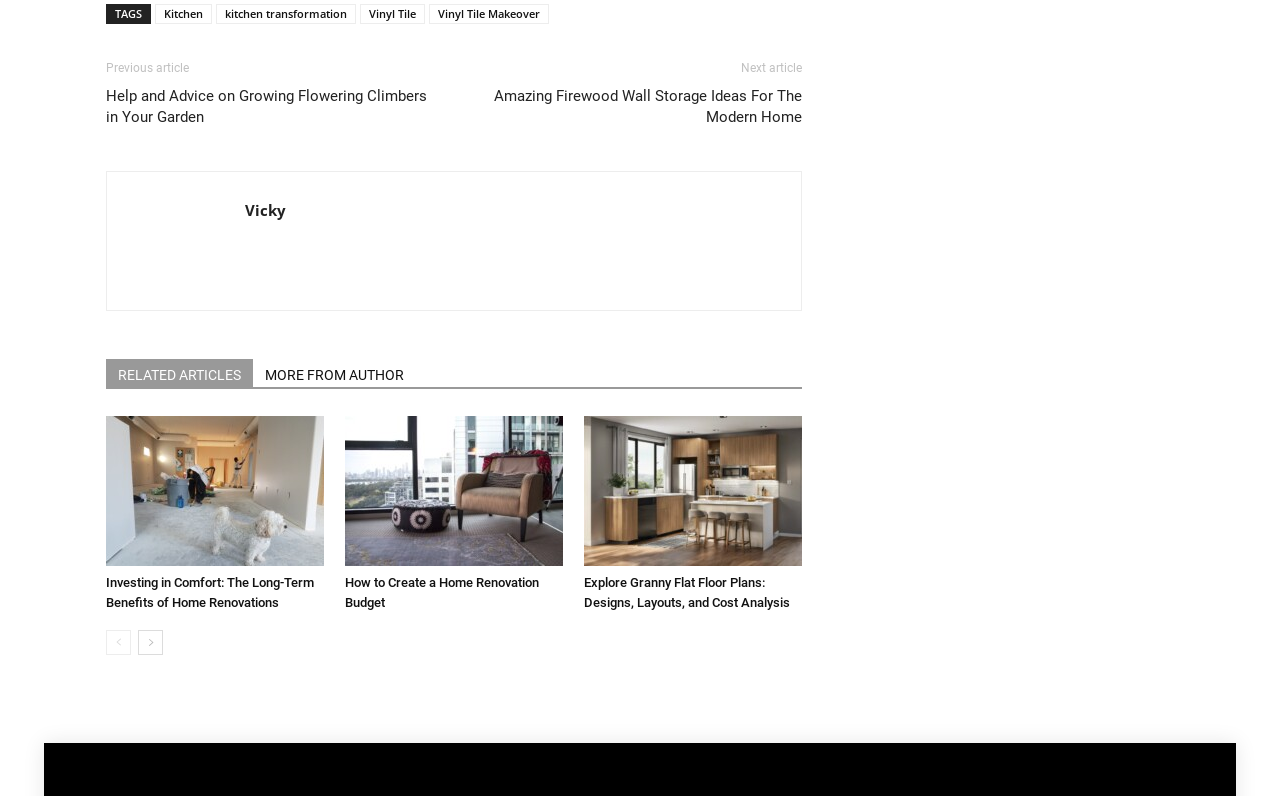Pinpoint the bounding box coordinates of the element to be clicked to execute the instruction: "Go to the next page".

[0.108, 0.791, 0.127, 0.822]